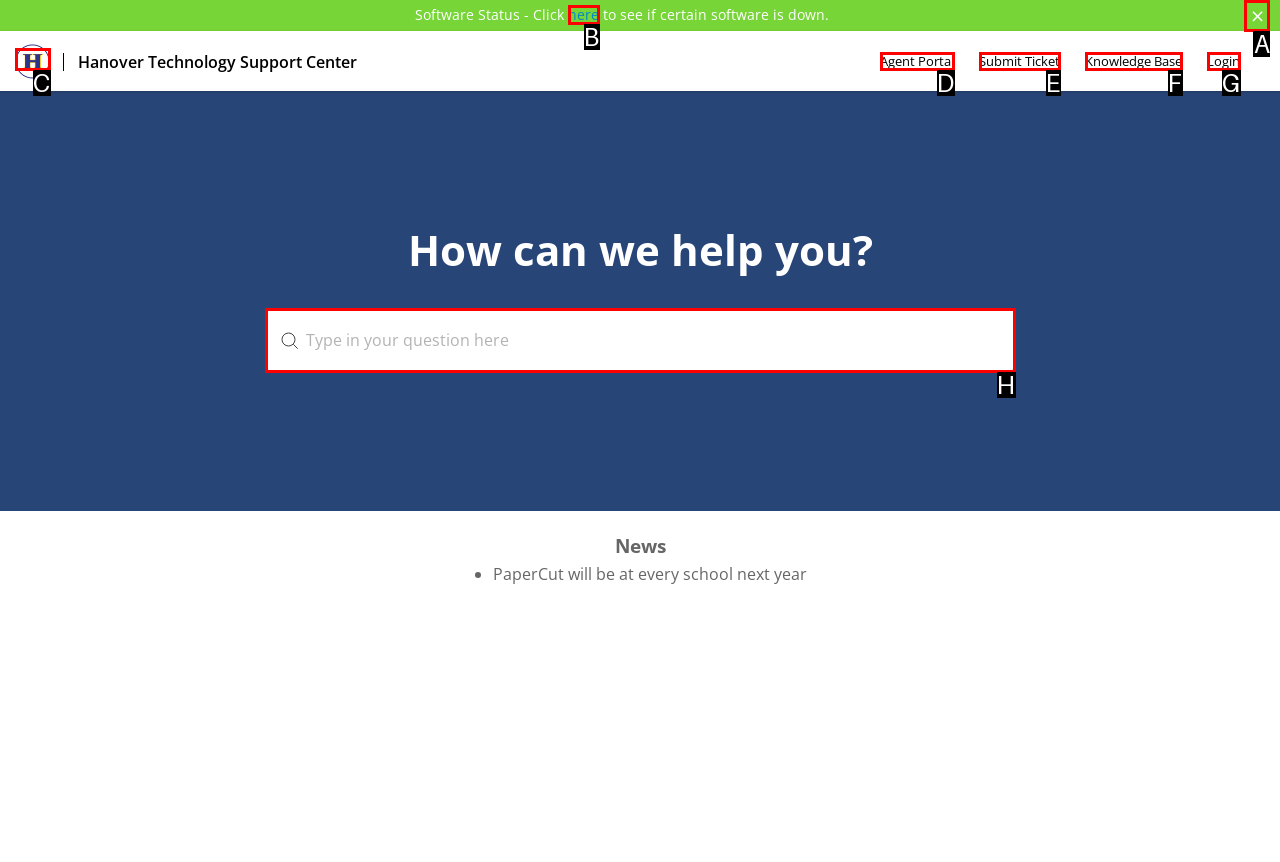For the instruction: Close the announcement, which HTML element should be clicked?
Respond with the letter of the appropriate option from the choices given.

A